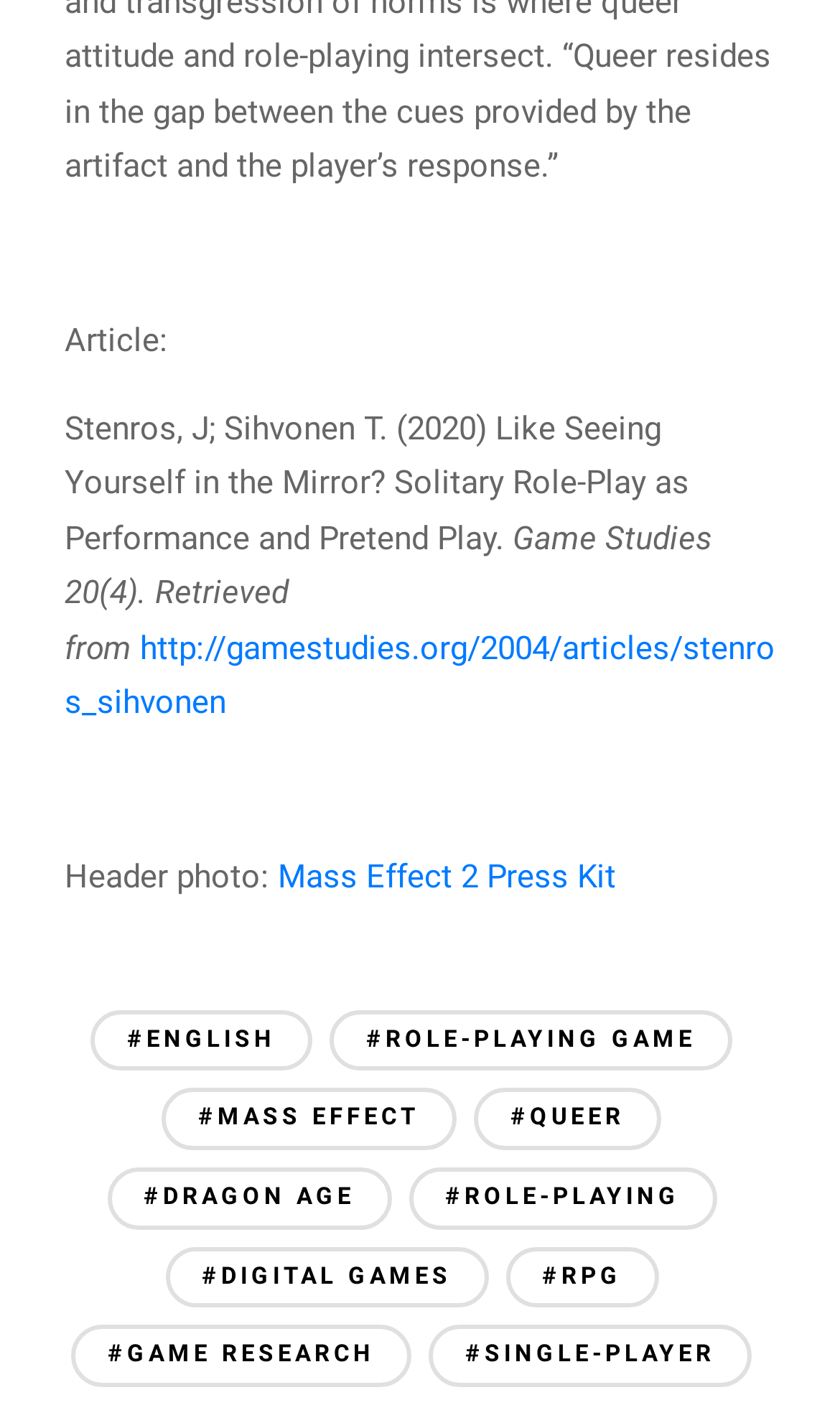Based on the element description "Mass Effect 2 Press Kit", predict the bounding box coordinates of the UI element.

[0.331, 0.602, 0.733, 0.63]